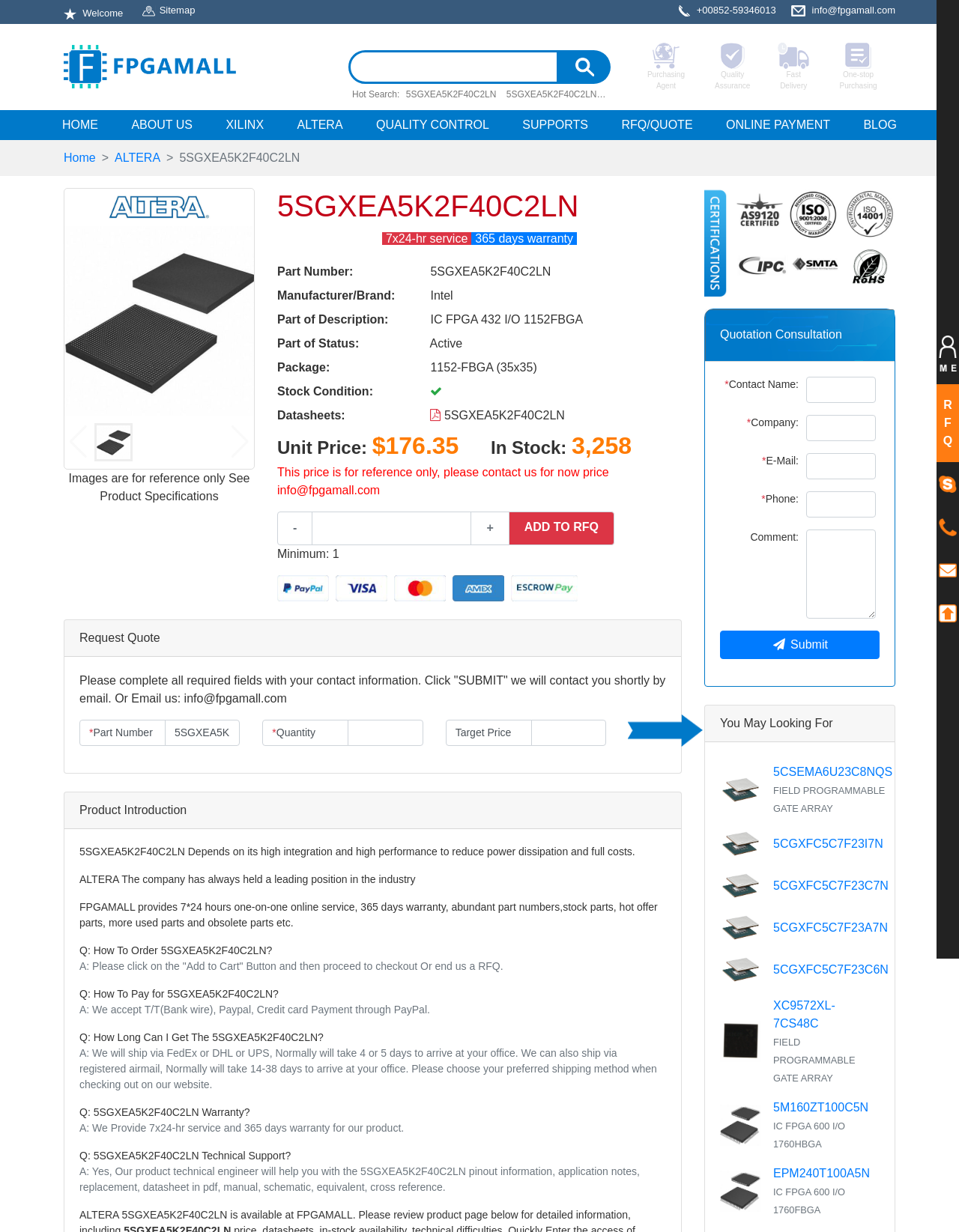Please provide a comprehensive answer to the question below using the information from the image: How many units of the product are in stock?

The number of units in stock can be found in the product specifications section, which is located in the middle of the webpage. It is labeled as 'In Stock:' and the value is '3,258'.